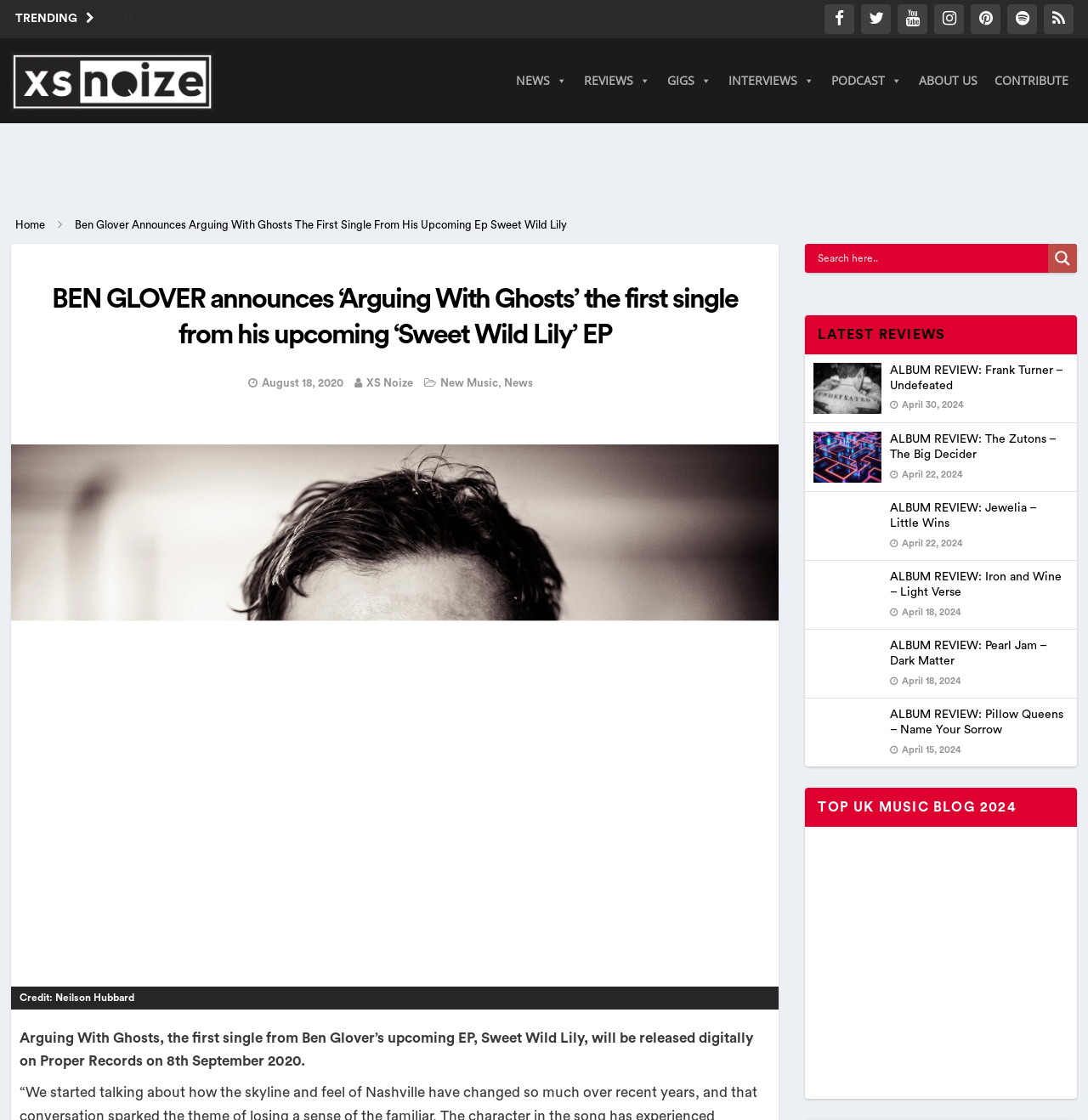Please locate the bounding box coordinates for the element that should be clicked to achieve the following instruction: "Check out Ben Glover's new single". Ensure the coordinates are given as four float numbers between 0 and 1, i.e., [left, top, right, bottom].

[0.069, 0.196, 0.521, 0.206]